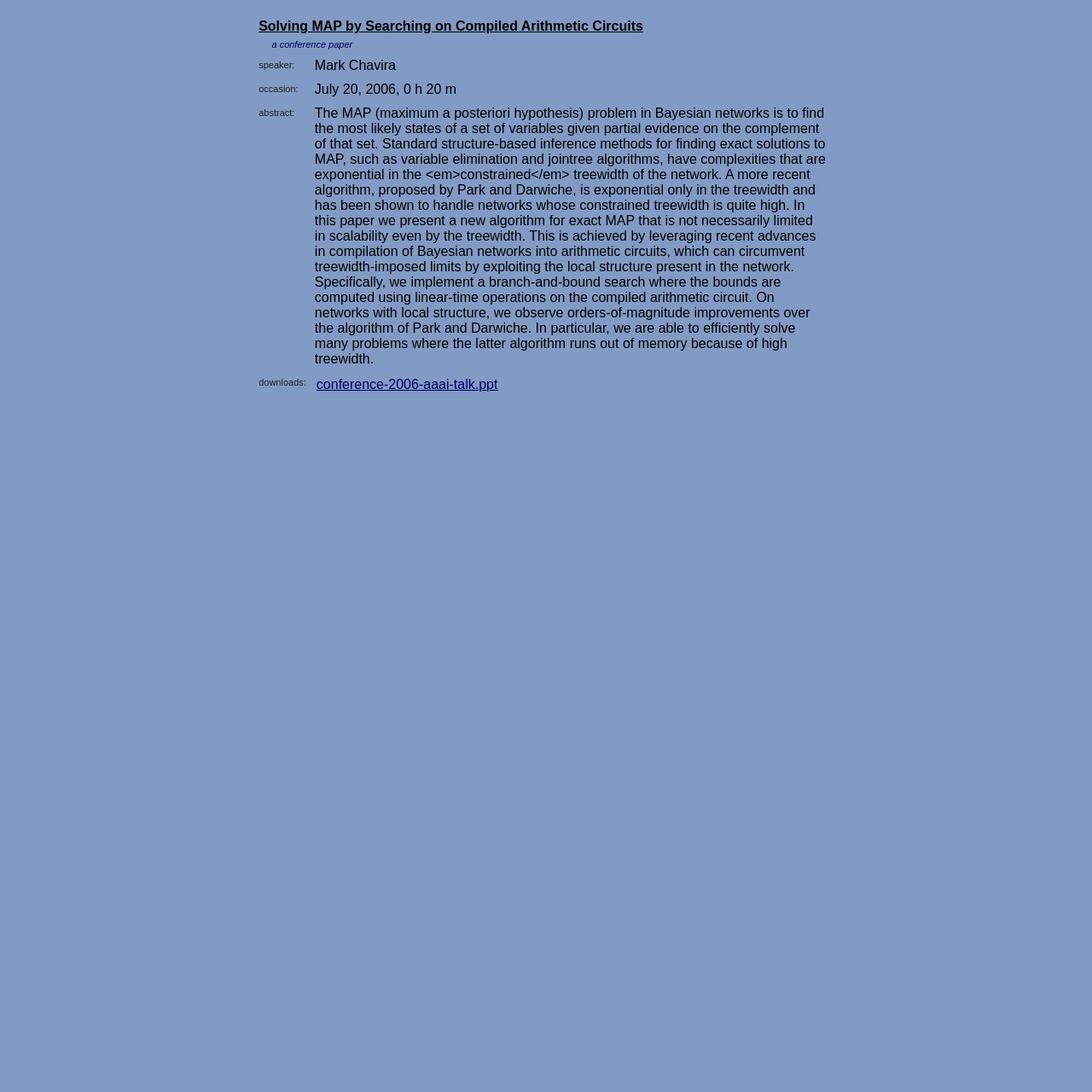What is the topic of the talk related to?
Please provide a single word or phrase as your answer based on the screenshot.

Bayesian networks